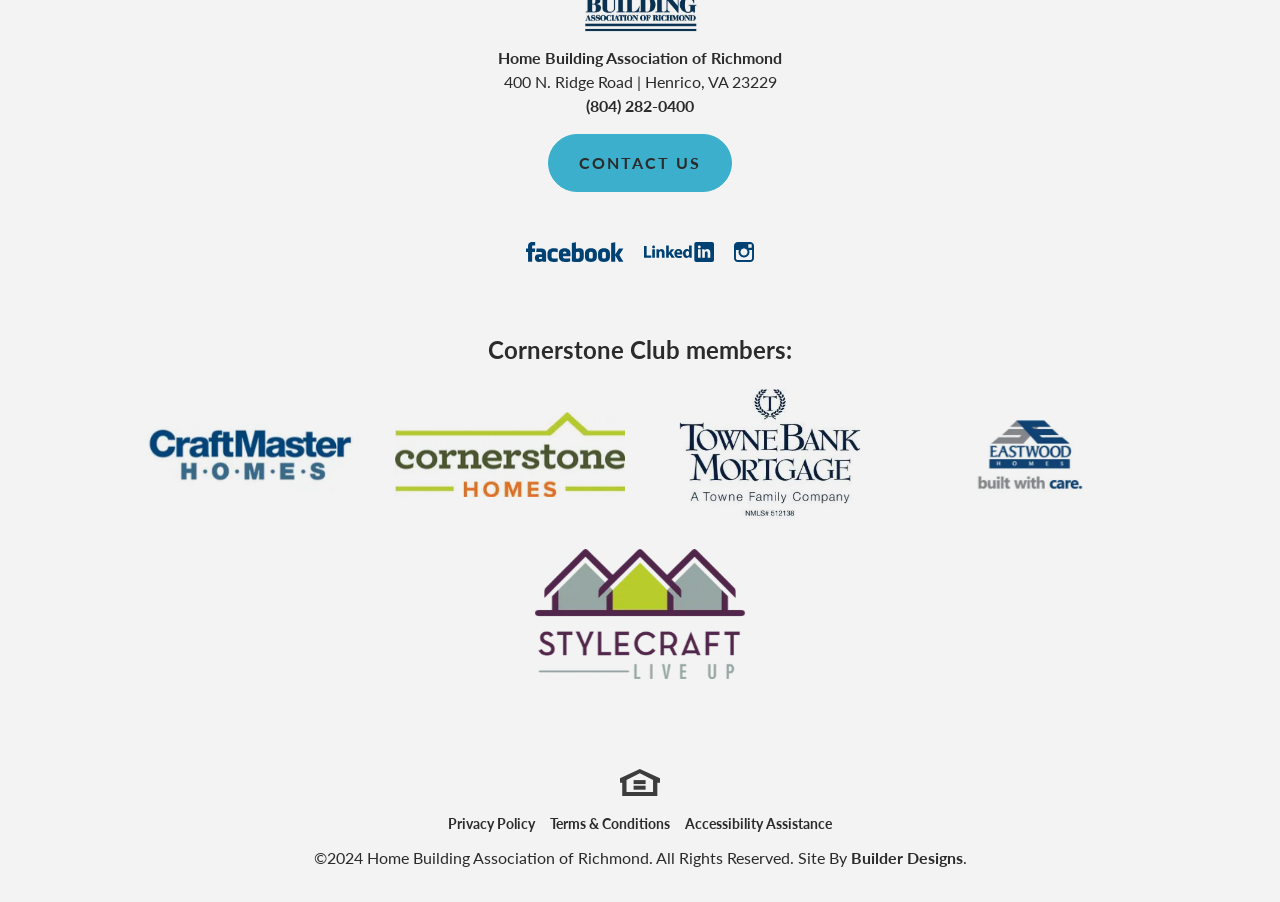Please determine the bounding box coordinates of the element to click in order to execute the following instruction: "Click the CONTACT US button". The coordinates should be four float numbers between 0 and 1, specified as [left, top, right, bottom].

[0.428, 0.149, 0.572, 0.213]